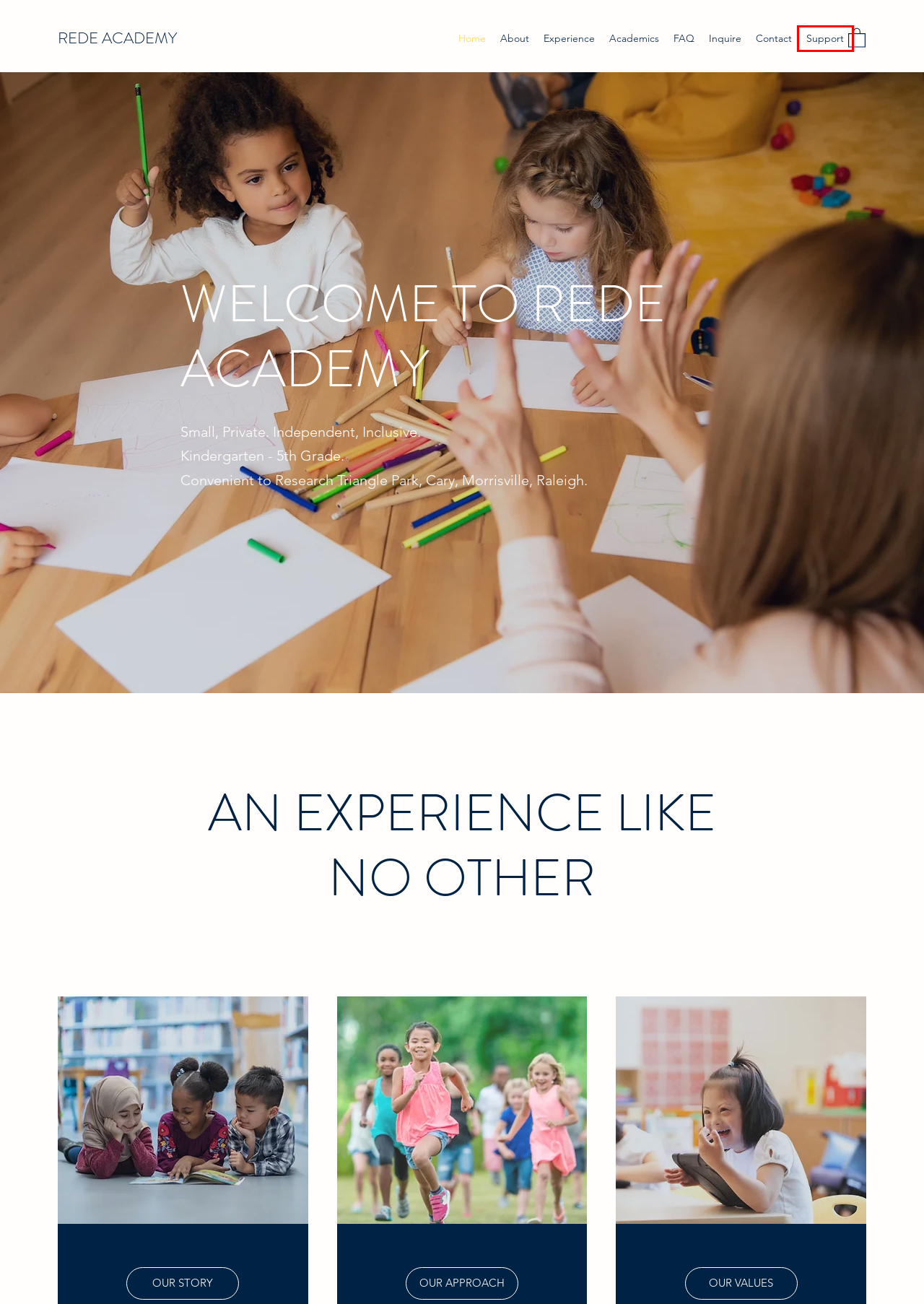You have a screenshot of a webpage, and a red bounding box highlights an element. Select the webpage description that best fits the new page after clicking the element within the bounding box. Options are:
A. Inquire | Rede Academy
B. Our Approach | Rede Academy
C. Our Values | Rede Academy
D. FAQ | Rede Academy
E. Contact | Rede Academy
F. Academics | Rede Academy
G. Our Roots | Rede Academy
H. Support | Rede Academy

H